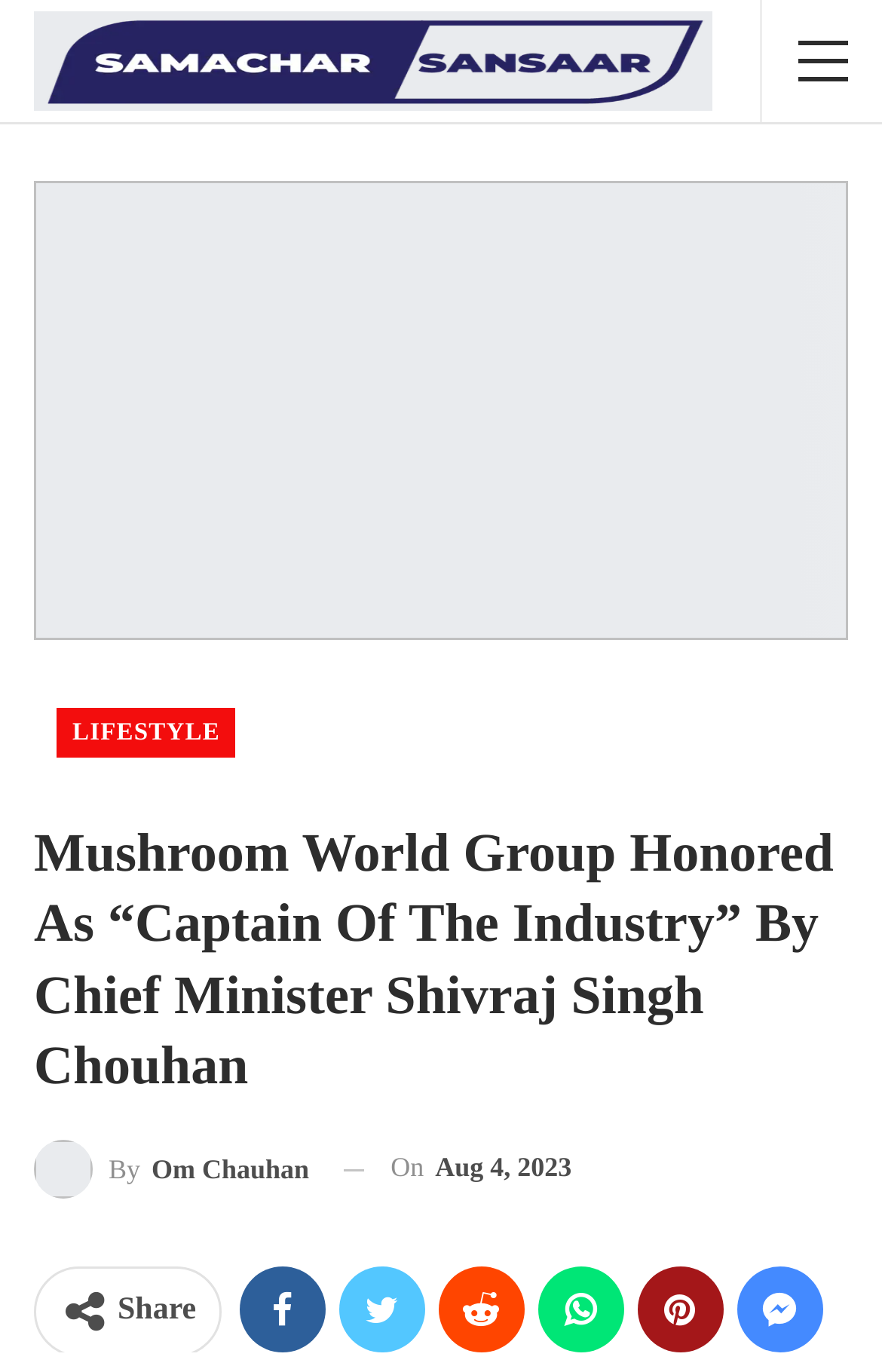What is the date of the event?
Please look at the screenshot and answer in one word or a short phrase.

Aug 4, 2023